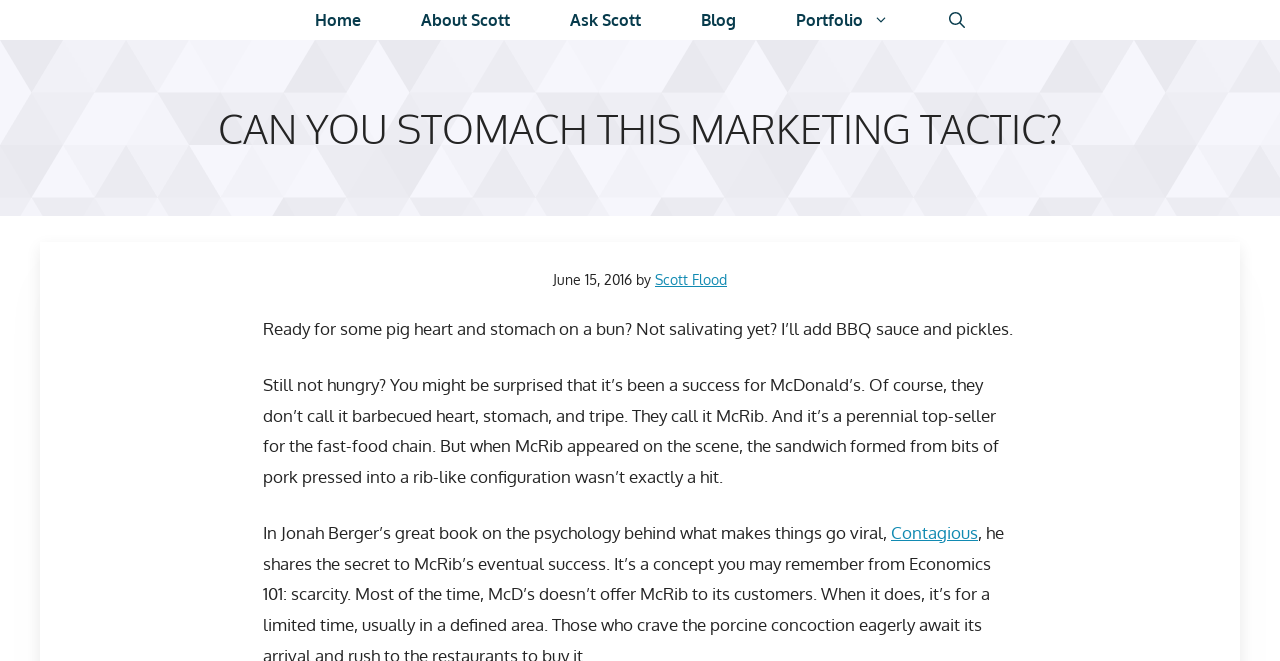Bounding box coordinates are specified in the format (top-left x, top-left y, bottom-right x, bottom-right y). All values are floating point numbers bounded between 0 and 1. Please provide the bounding box coordinate of the region this sentence describes: aria-label="Open Search Bar"

[0.718, 0.0, 0.777, 0.061]